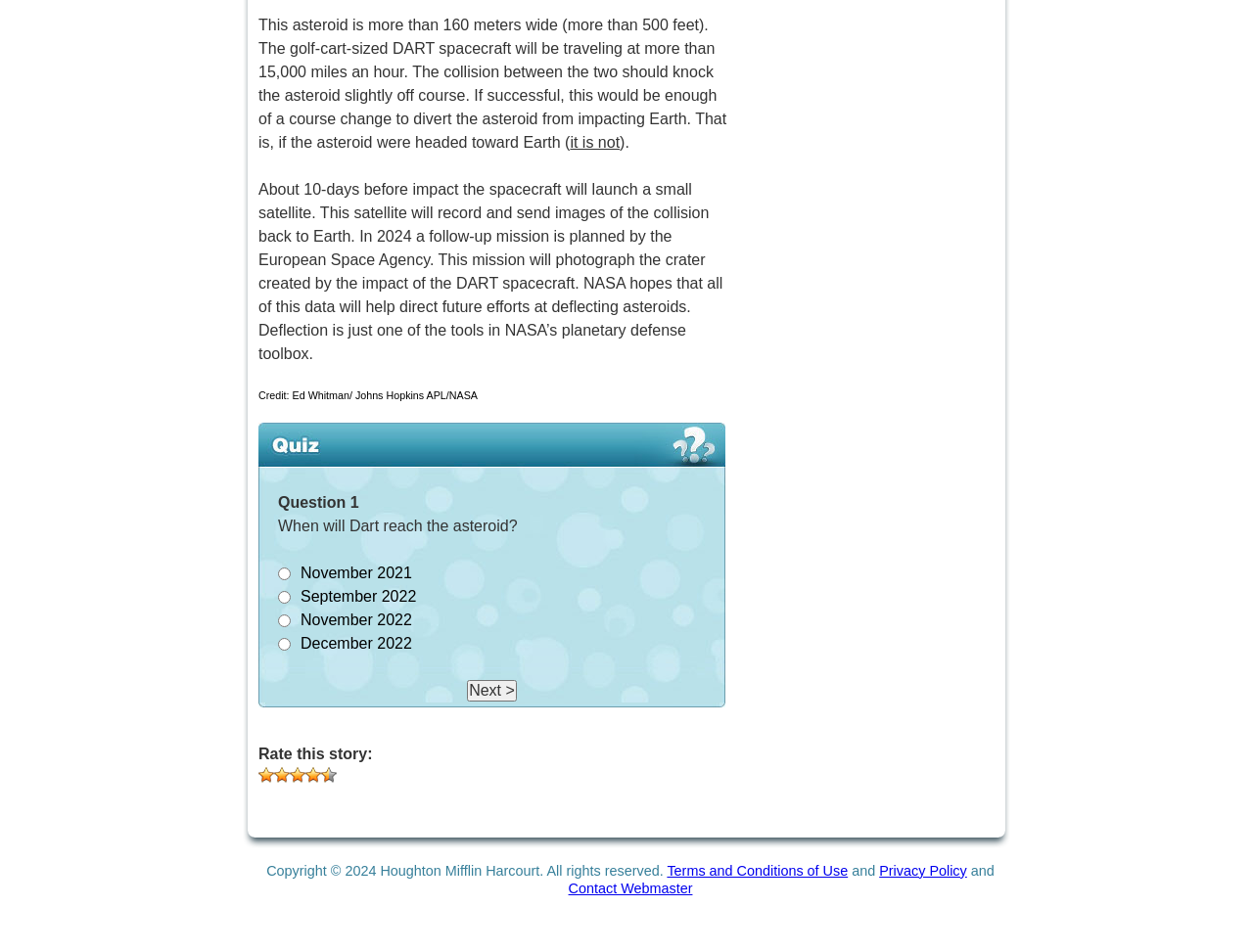When will the follow-up mission be planned?
Based on the image, provide a one-word or brief-phrase response.

2024